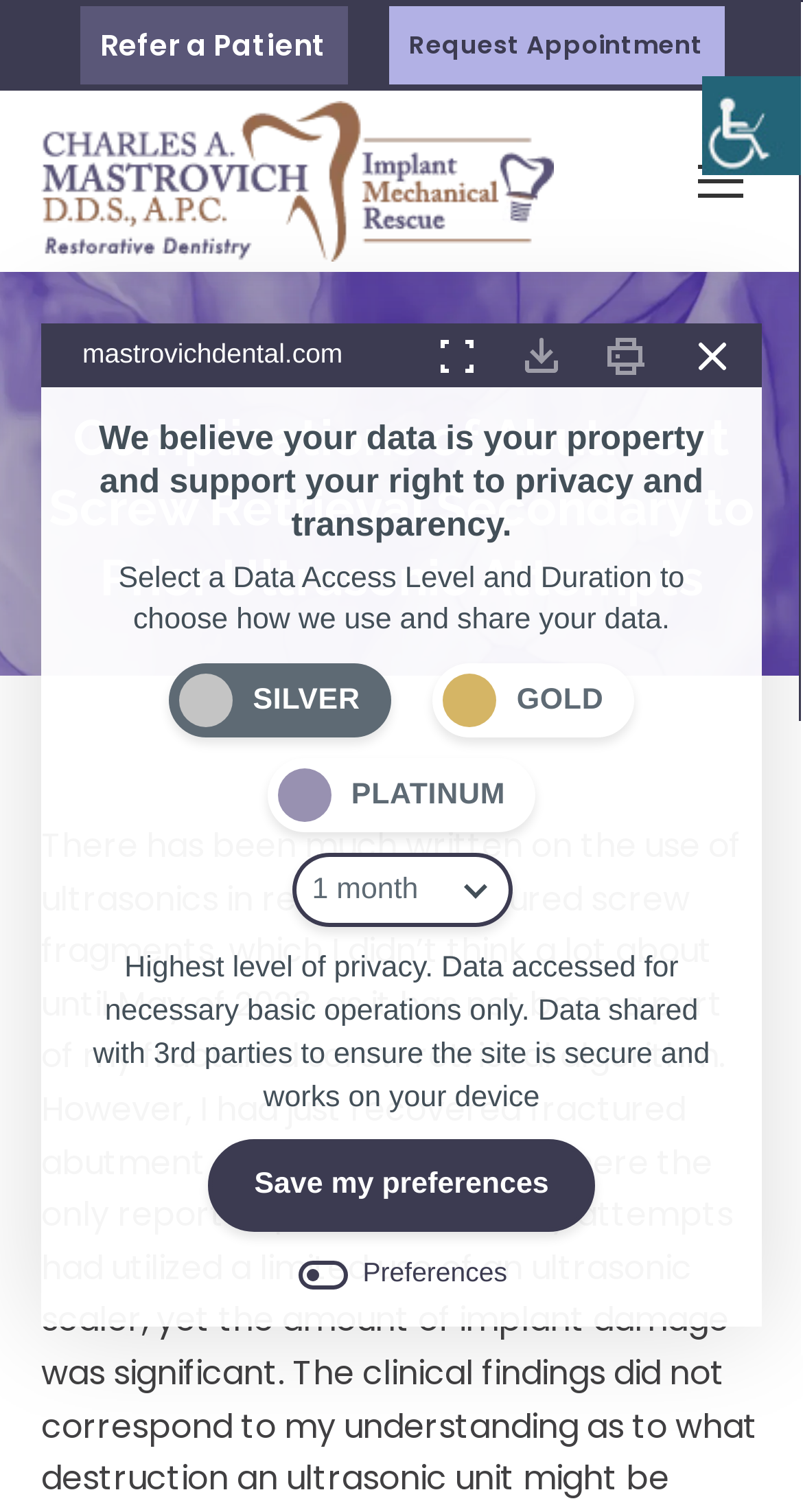Respond with a single word or phrase to the following question:
What is the name of the website?

mastrovichdental.com